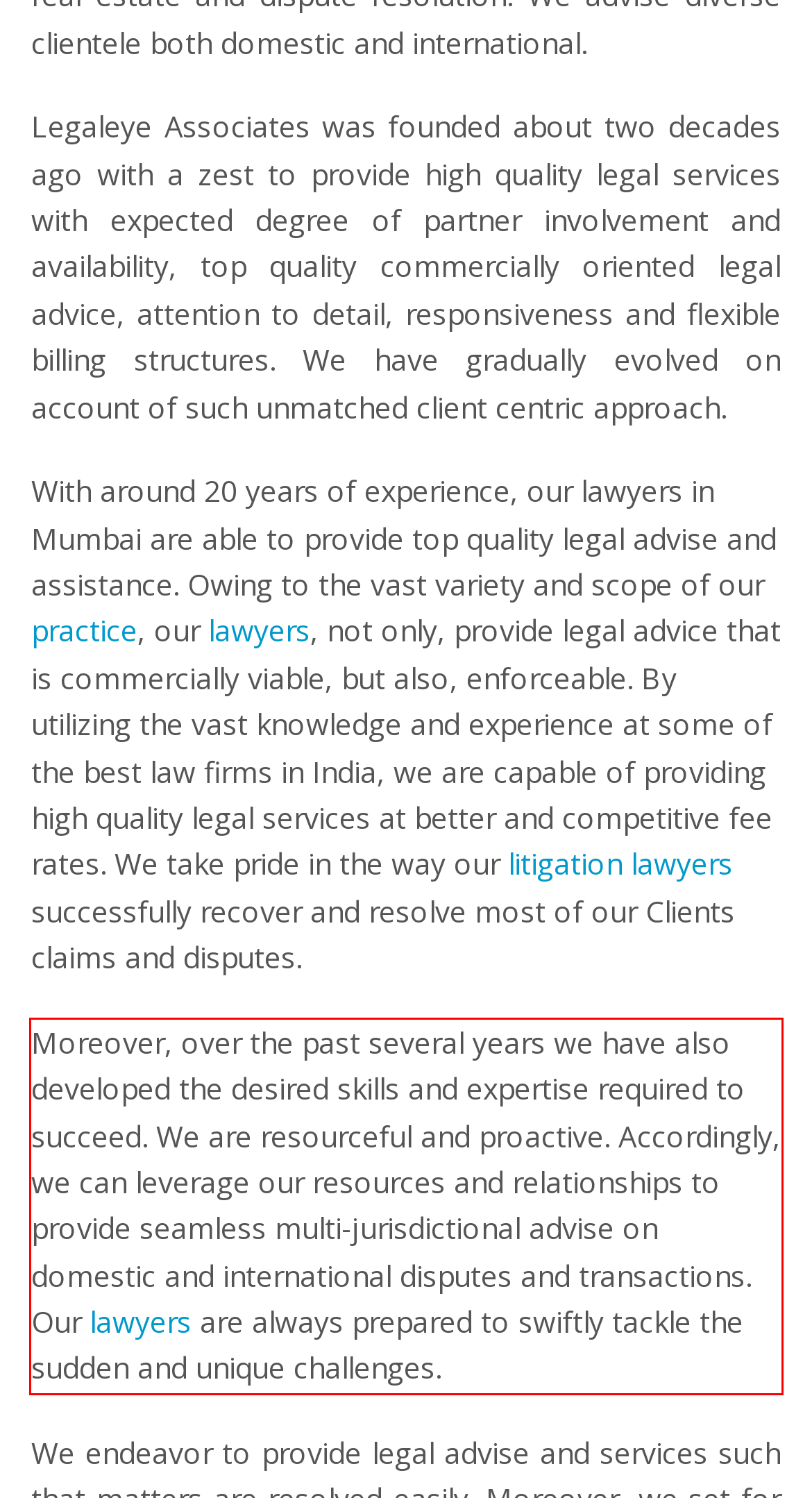Please perform OCR on the text content within the red bounding box that is highlighted in the provided webpage screenshot.

Moreover, over the past several years we have also developed the desired skills and expertise required to succeed. We are resourceful and proactive. Accordingly, we can leverage our resources and relationships to provide seamless multi-jurisdictional advise on domestic and international disputes and transactions. Our lawyers are always prepared to swiftly tackle the sudden and unique challenges.